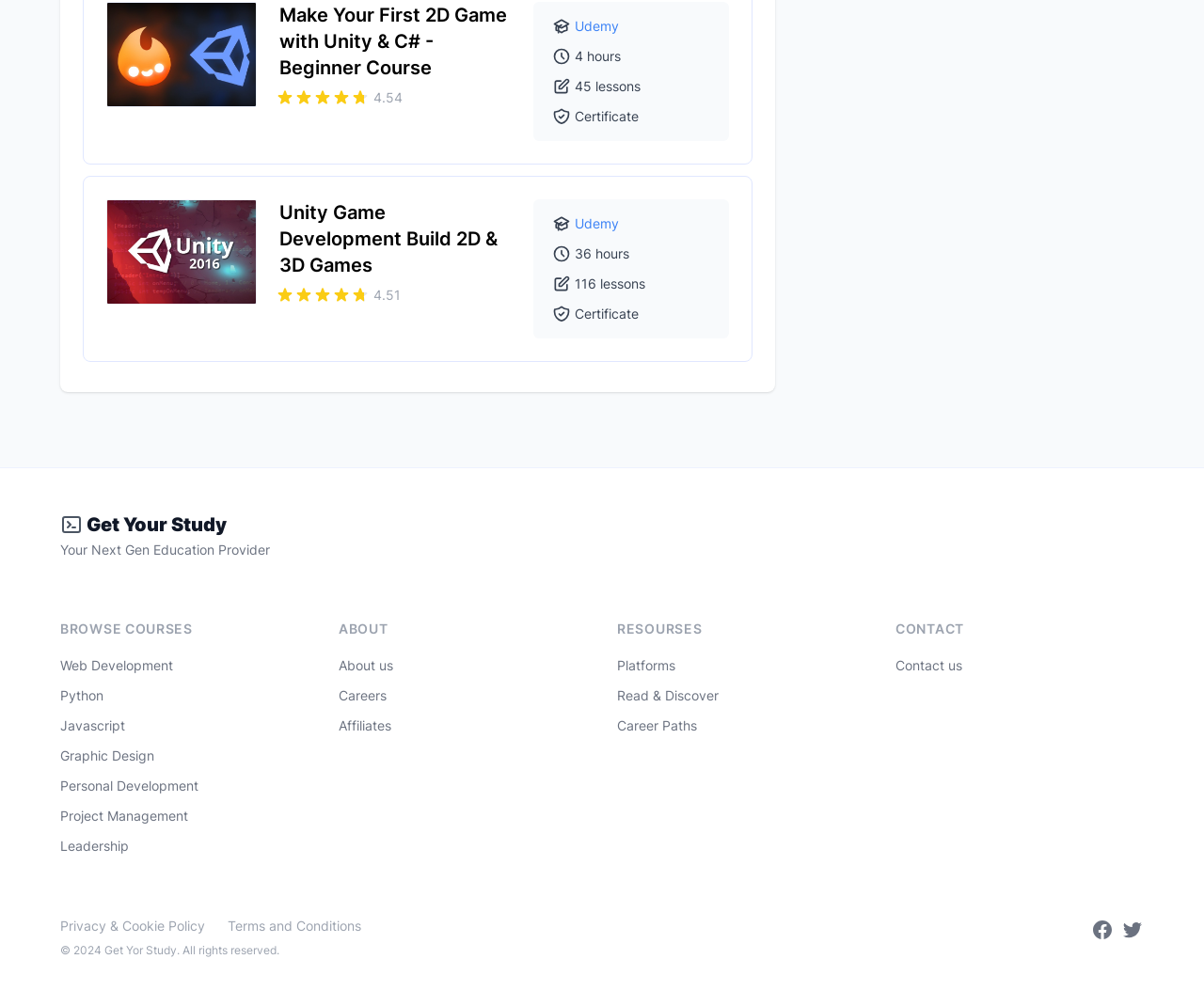Given the element description: "Privacy & Cookie Policy", predict the bounding box coordinates of the UI element it refers to, using four float numbers between 0 and 1, i.e., [left, top, right, bottom].

[0.05, 0.911, 0.17, 0.93]